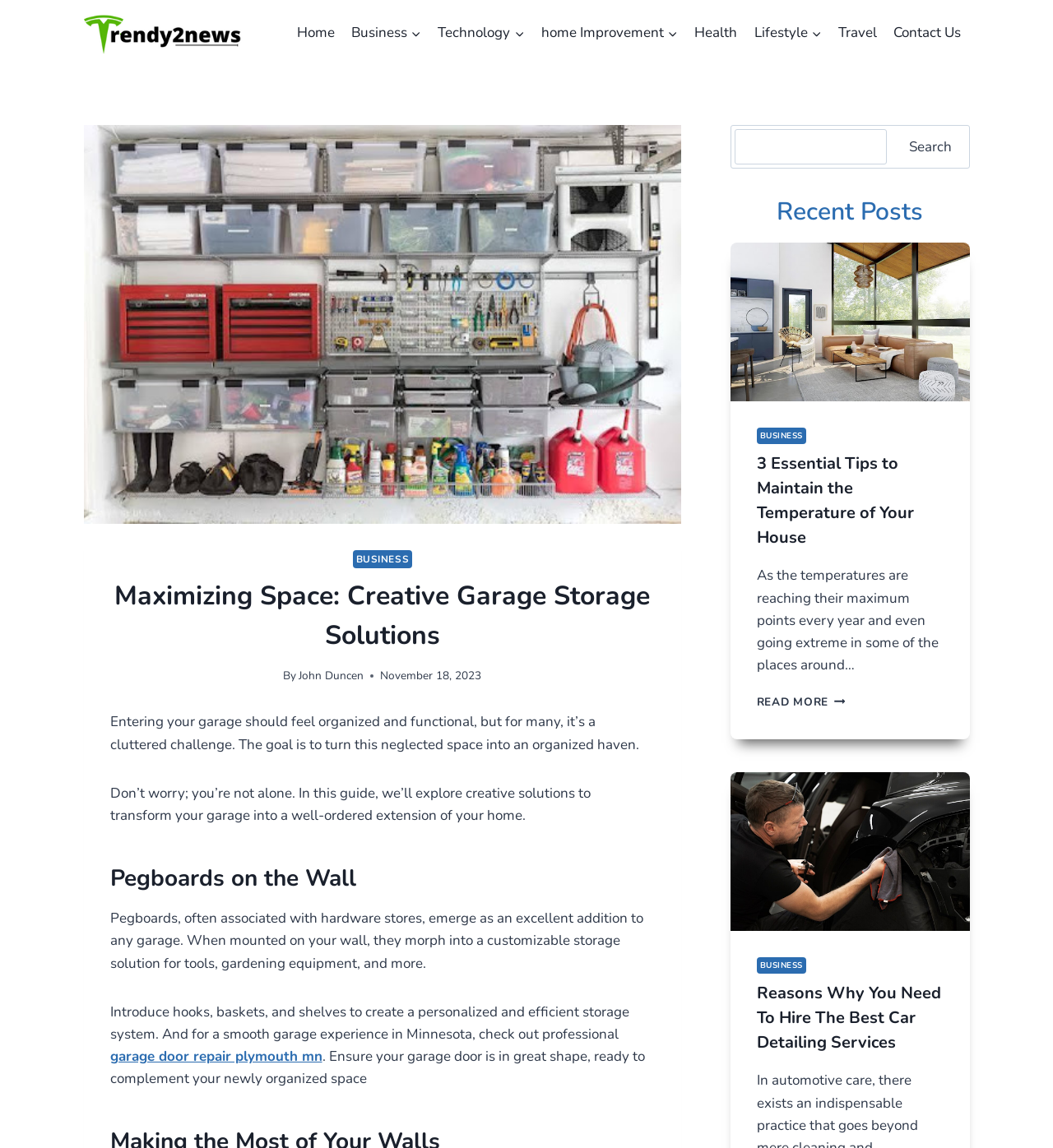Identify the bounding box coordinates for the UI element mentioned here: "alt="Trendy2News – News In Trends"". Provide the coordinates as four float values between 0 and 1, i.e., [left, top, right, bottom].

[0.079, 0.01, 0.236, 0.048]